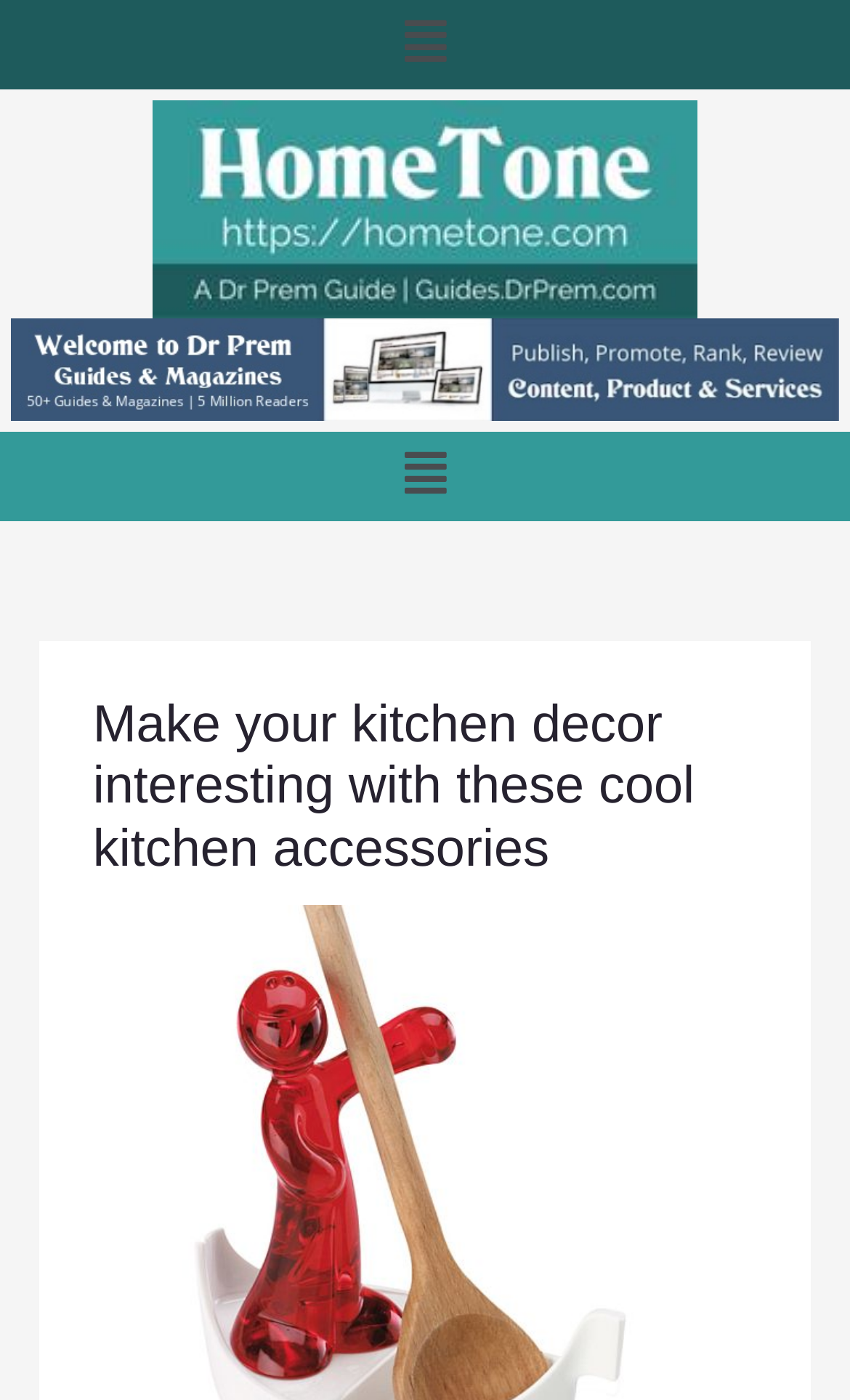Summarize the webpage with a detailed and informative caption.

The webpage is about kitchen decor and accessories, with a focus on making the kitchen more interesting. At the top left corner, there is a main menu button with a dropdown icon, which is not expanded. Next to it, there is a link to the website "hometone.com" accompanied by an image of the website's logo. 

On the top right side, there is another main menu button with a dropdown icon, which is also not expanded. Below this button, there is a heading that reads "Make your kitchen decor interesting with these cool kitchen accessories". 

Above the heading, there is a small text "Post navigation" at the top left corner. The webpage seems to be discussing ways to make kitchen decor more exciting while still maintaining functionality.